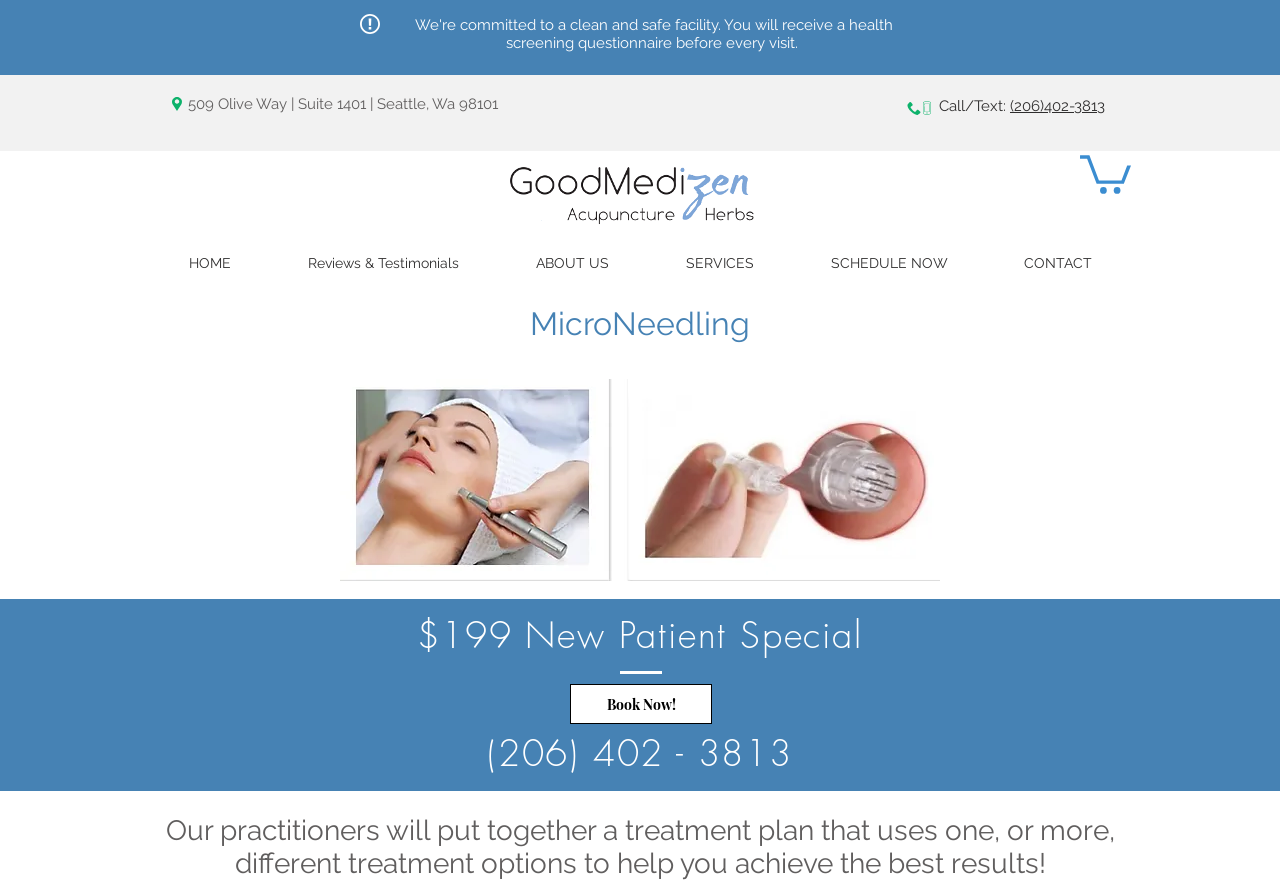Provide the bounding box coordinates of the UI element this sentence describes: "SCHEDULE NOW".

[0.619, 0.277, 0.77, 0.318]